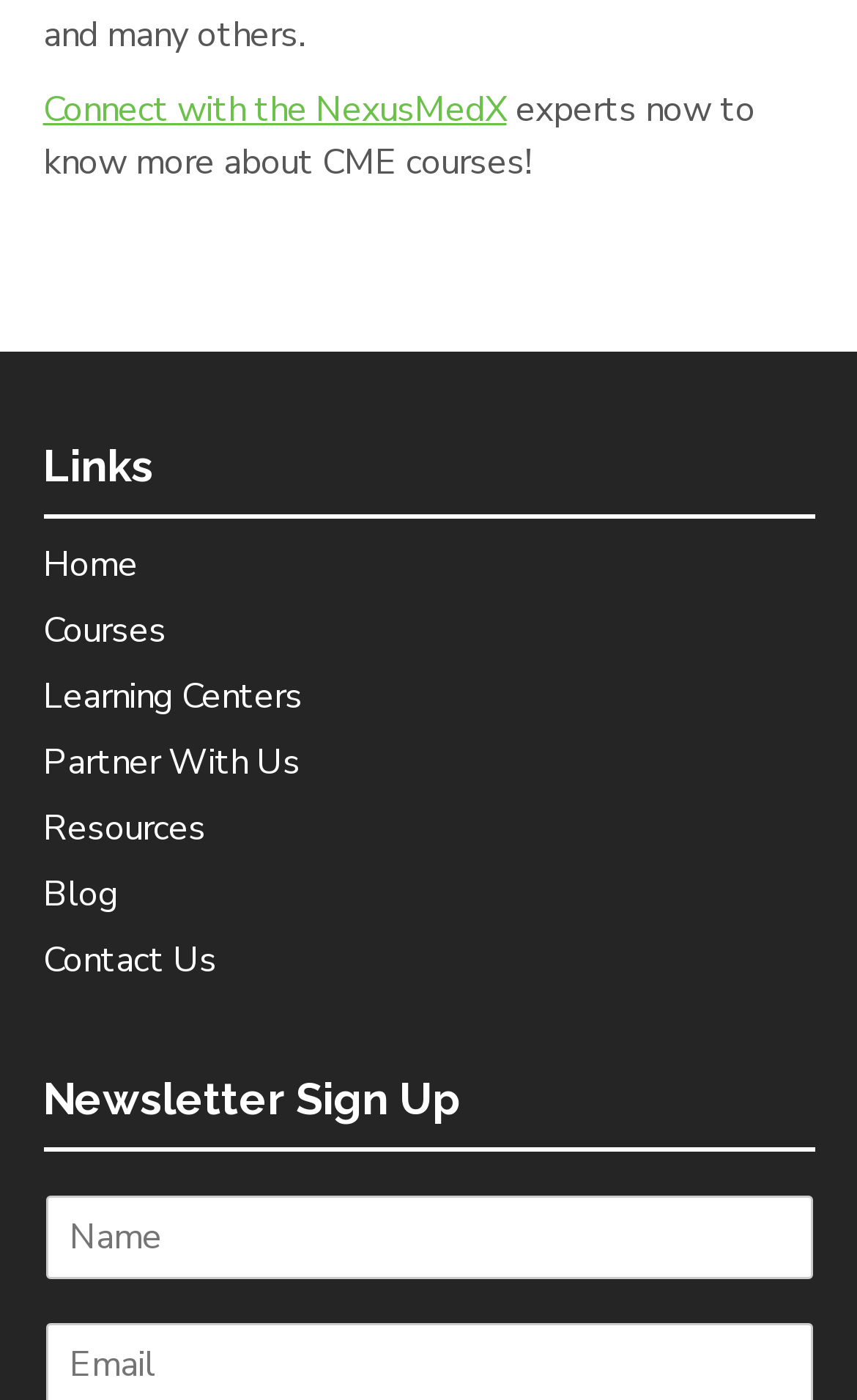Please provide a comprehensive response to the question below by analyzing the image: 
What is the purpose of the textbox?

The textbox is labeled as 'Name' and is located under the 'Newsletter Sign Up' heading, suggesting that it is used to collect user information for newsletter subscription.